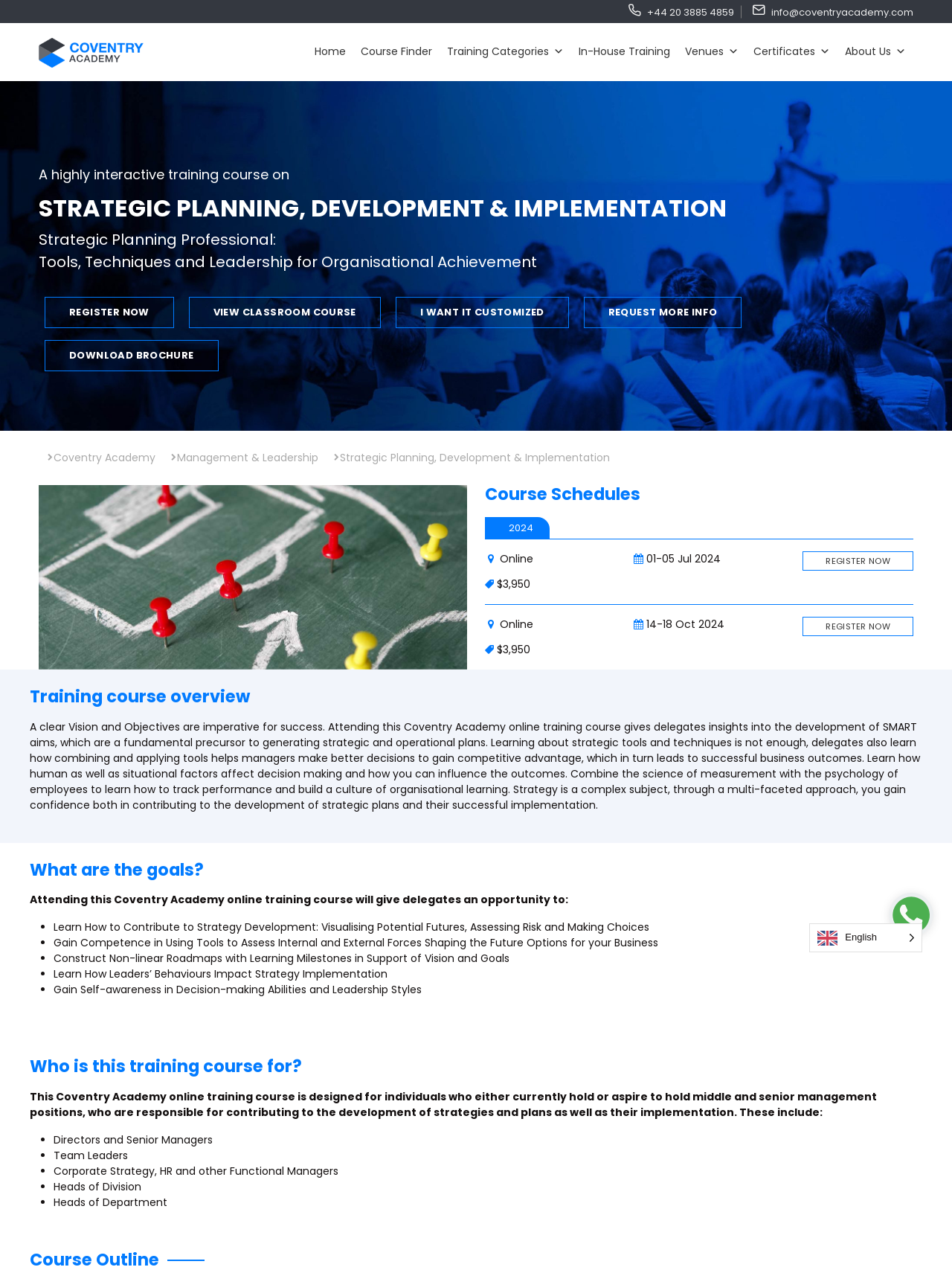Can you give a detailed response to the following question using the information from the image? How many tabs are available in the course schedule section?

I found the answer by looking at the tablist element with the label '2024' which is the only tab available in the course schedule section.